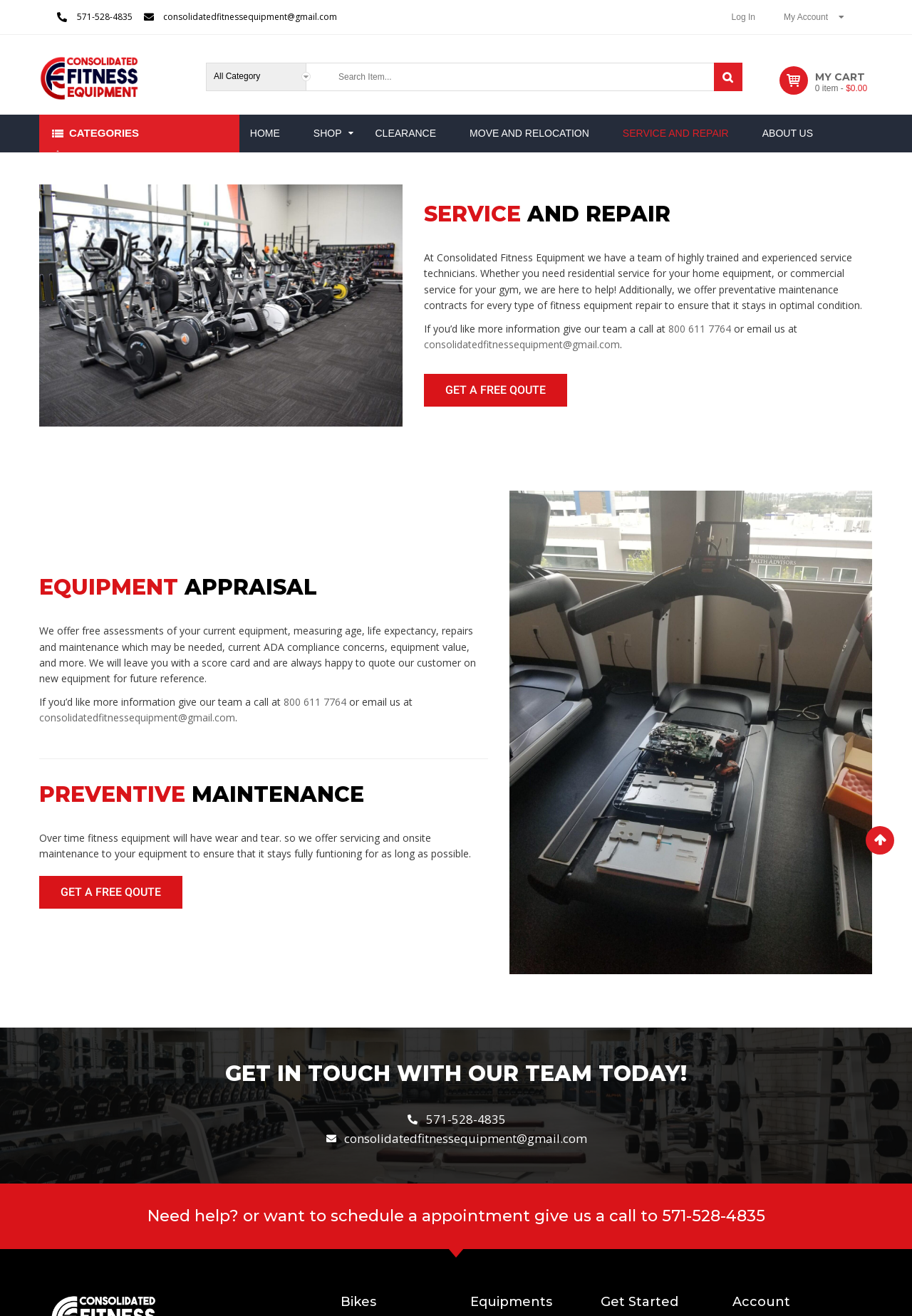Locate the bounding box coordinates of the UI element described by: "0 item - $0.00". The bounding box coordinates should consist of four float numbers between 0 and 1, i.e., [left, top, right, bottom].

[0.894, 0.059, 0.951, 0.075]